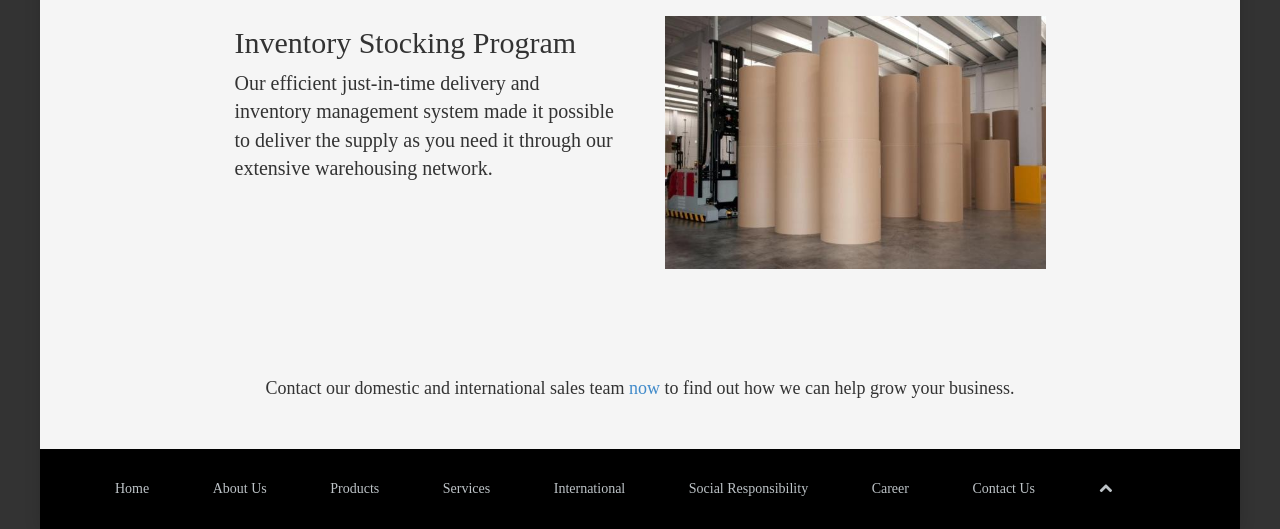Identify the bounding box coordinates for the UI element described as: "Products".

[0.258, 0.909, 0.296, 0.938]